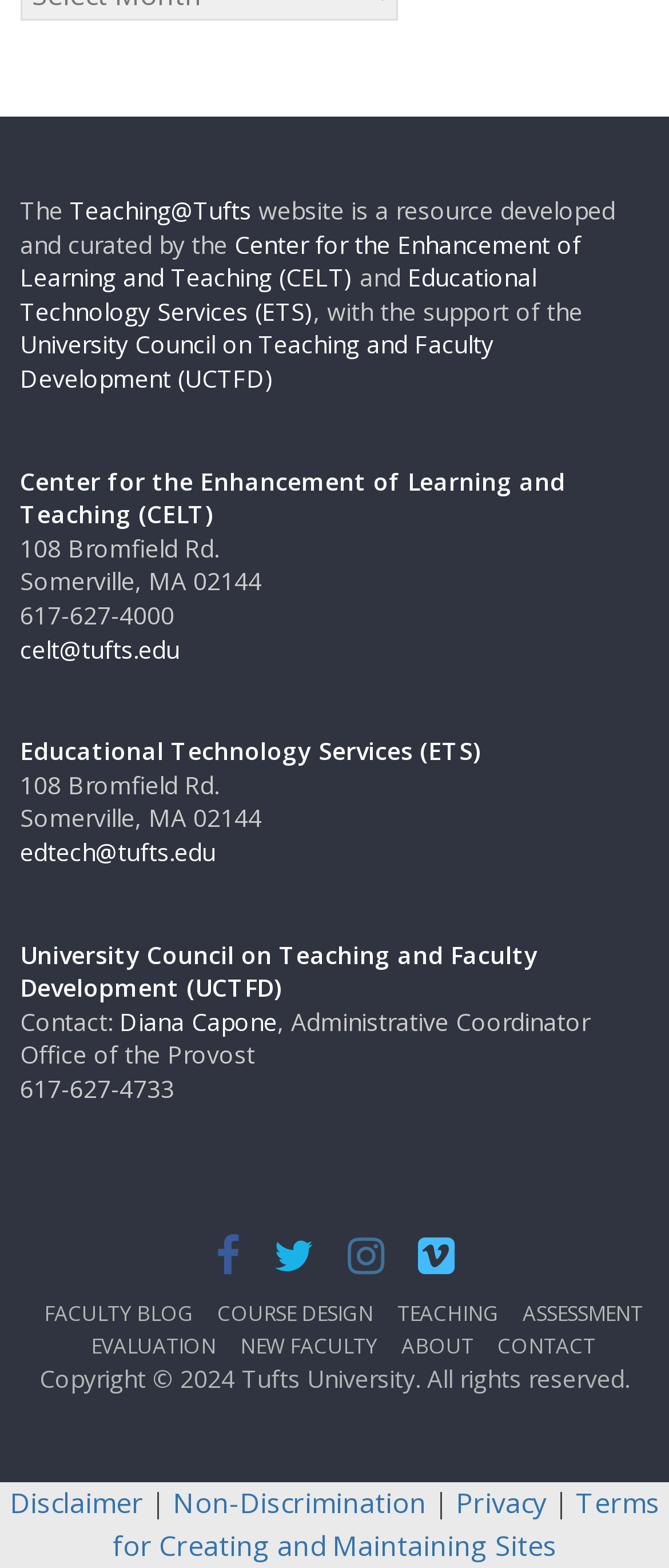Using the description "Read Local News", locate and provide the bounding box of the UI element.

None